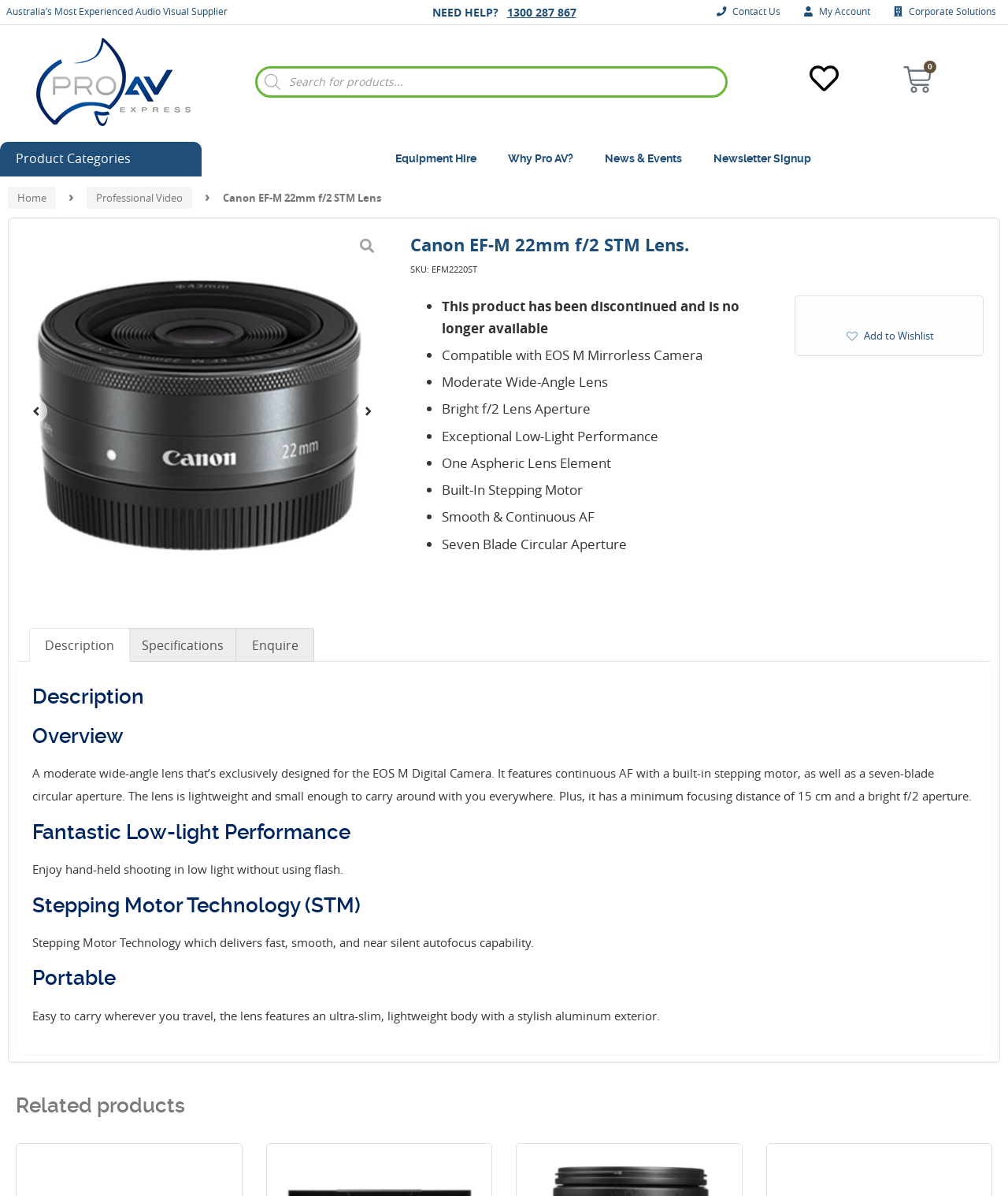What is the purpose of the Stepping Motor Technology?
Please give a detailed answer to the question using the information shown in the image.

I found the answer by reading the text in the description section, which states 'Stepping Motor Technology which delivers fast, smooth, and near silent autofocus capability.'.